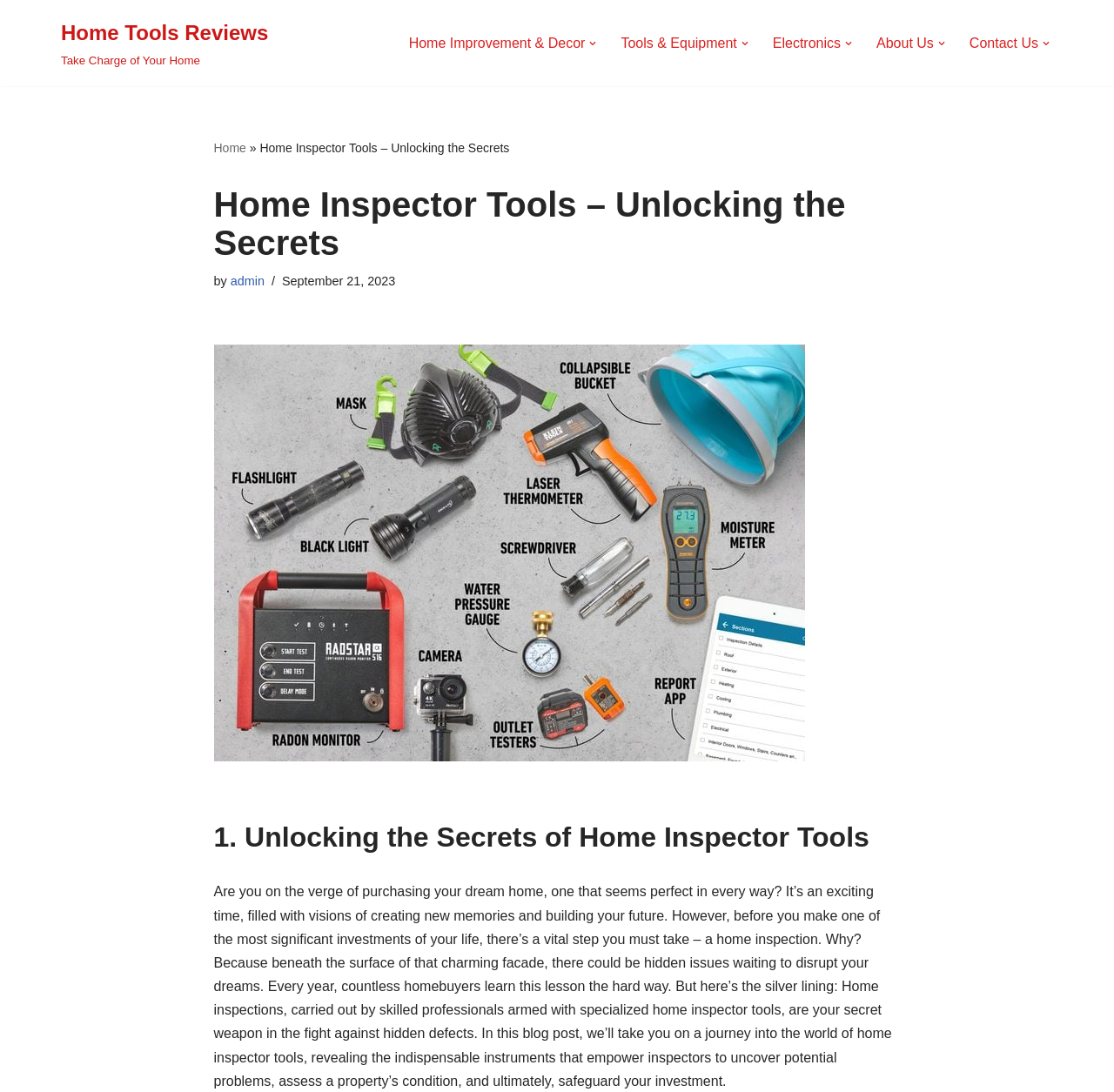Summarize the contents and layout of the webpage in detail.

The webpage is about home inspector tools, with a focus on the importance of accurate inspections in the homebuying process. At the top left, there is a "Skip to content" link, followed by a logo link "Home Tools Reviews Take Charge of Your Home" on the top center. A primary navigation menu is located on the top right, with links to various categories such as "Home Improvement & Decor", "Tools & Equipment", "Electronics", "About Us", and "Contact Us", each accompanied by a dropdown button with a small image.

Below the navigation menu, there is a breadcrumbs navigation section, showing the current page's location in the website's hierarchy. It starts with a "Home" link, followed by a separator, and then the current page's title "Home Inspector Tools – Unlocking the Secrets".

The main content area begins with a heading that matches the page title, followed by a byline with the author's name "admin" and a publication date "September 21, 2023". A large image related to home inspector tools is displayed below.

The main article starts with a heading "1. Unlocking the Secrets of Home Inspector Tools", followed by a lengthy paragraph of text that discusses the importance of home inspections and the role of specialized tools in uncovering potential problems in a property.